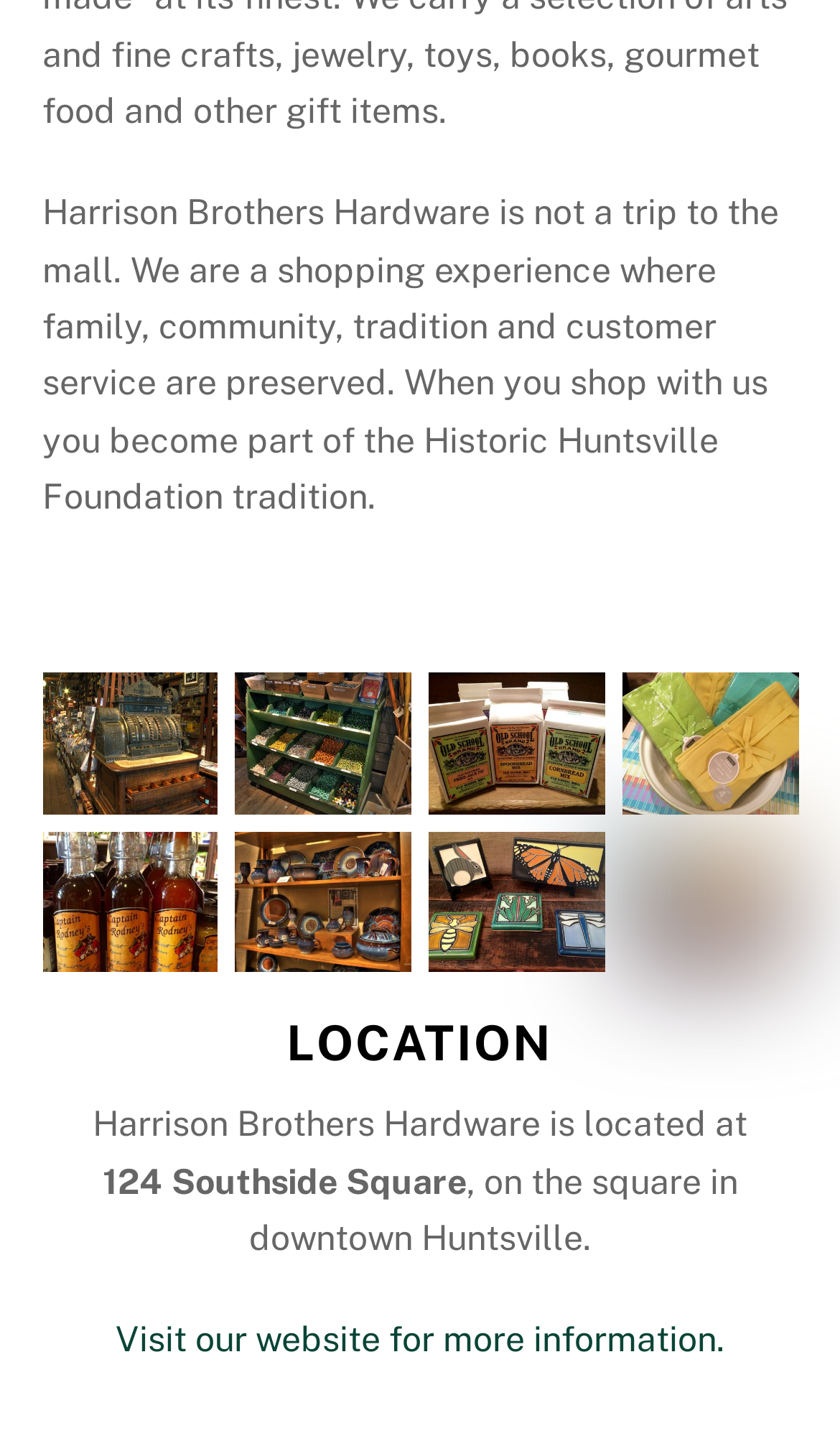Give the bounding box coordinates for the element described as: "alt="marble-bin-resized" title="marble-bin-resized"".

[0.28, 0.534, 0.49, 0.562]